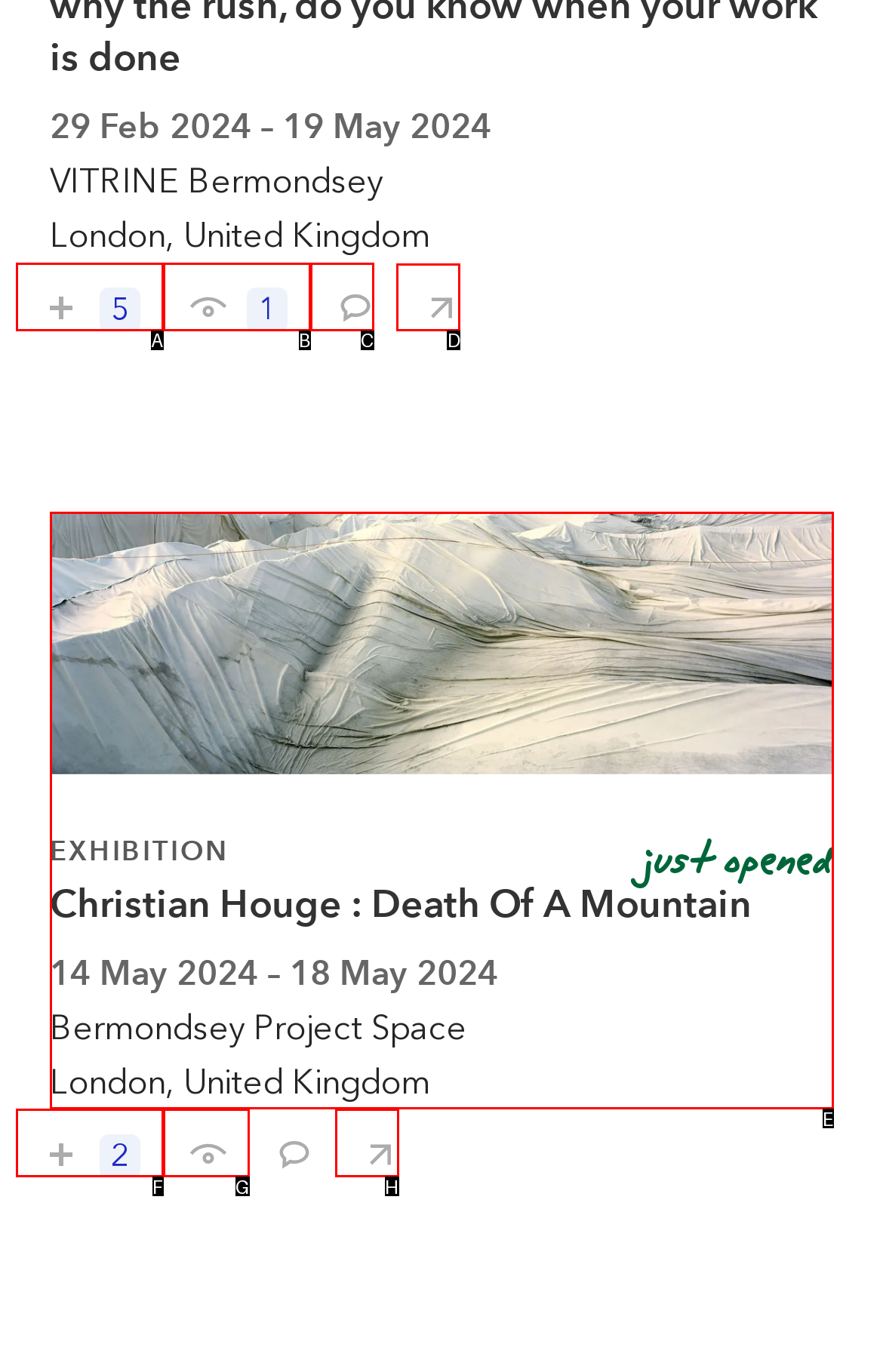Identify the correct UI element to click to follow this instruction: View 'Current Slide/Level'
Respond with the letter of the appropriate choice from the displayed options.

None